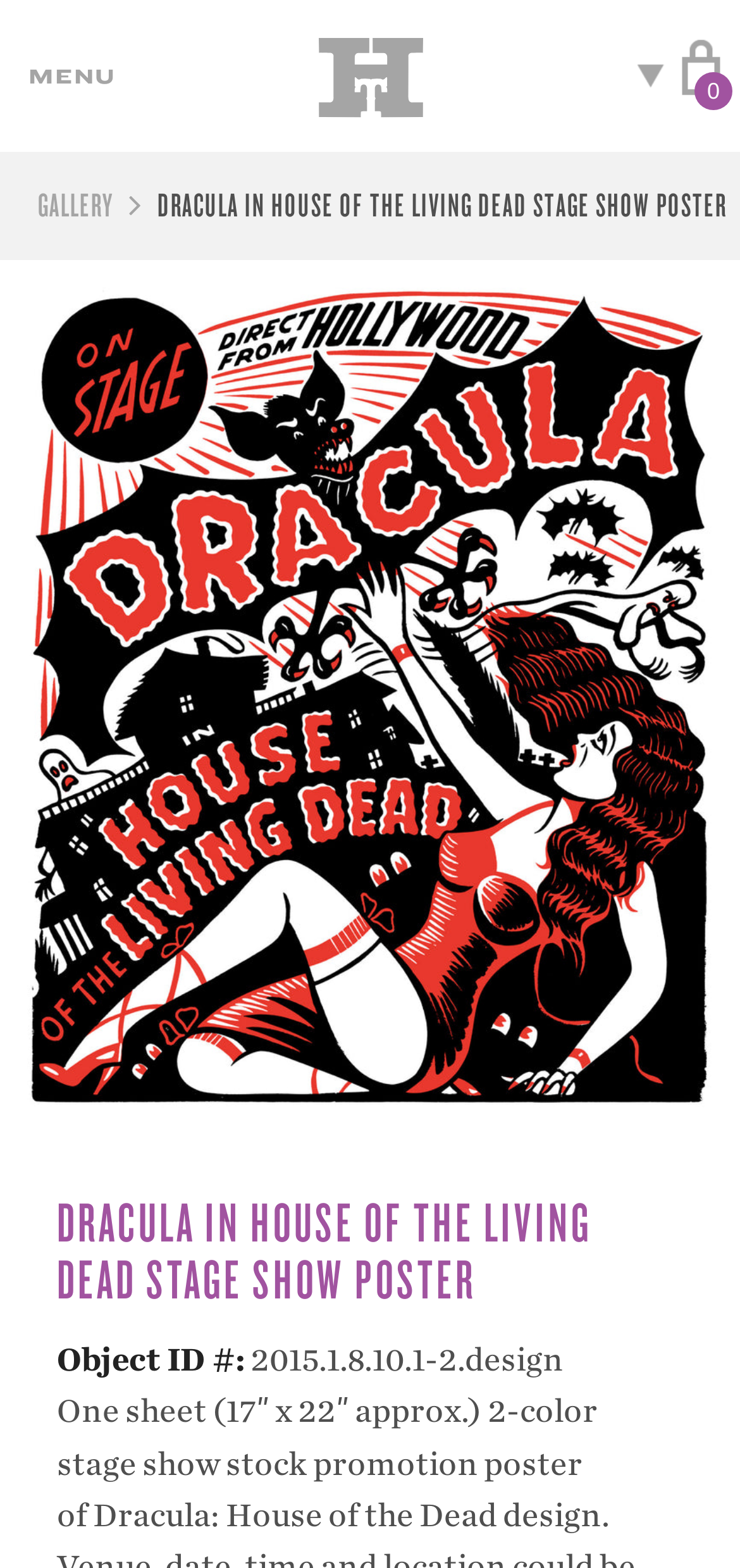Given the following UI element description: "Gallery", find the bounding box coordinates in the webpage screenshot.

[0.051, 0.114, 0.154, 0.146]